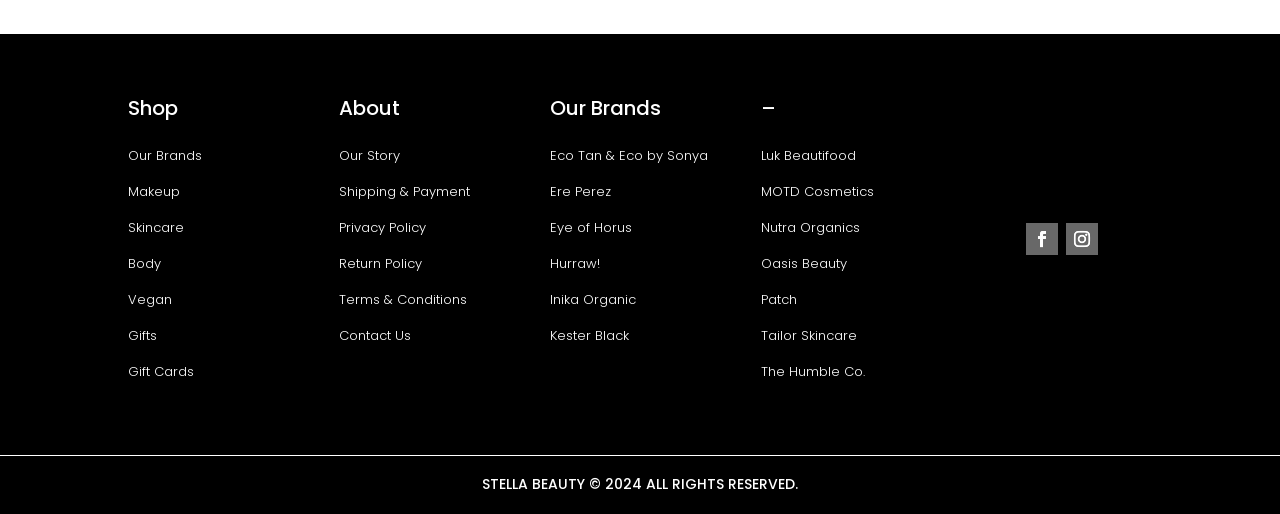Please mark the clickable region by giving the bounding box coordinates needed to complete this instruction: "Click on 'Stella Beauty White Logo'".

[0.759, 0.375, 0.9, 0.414]